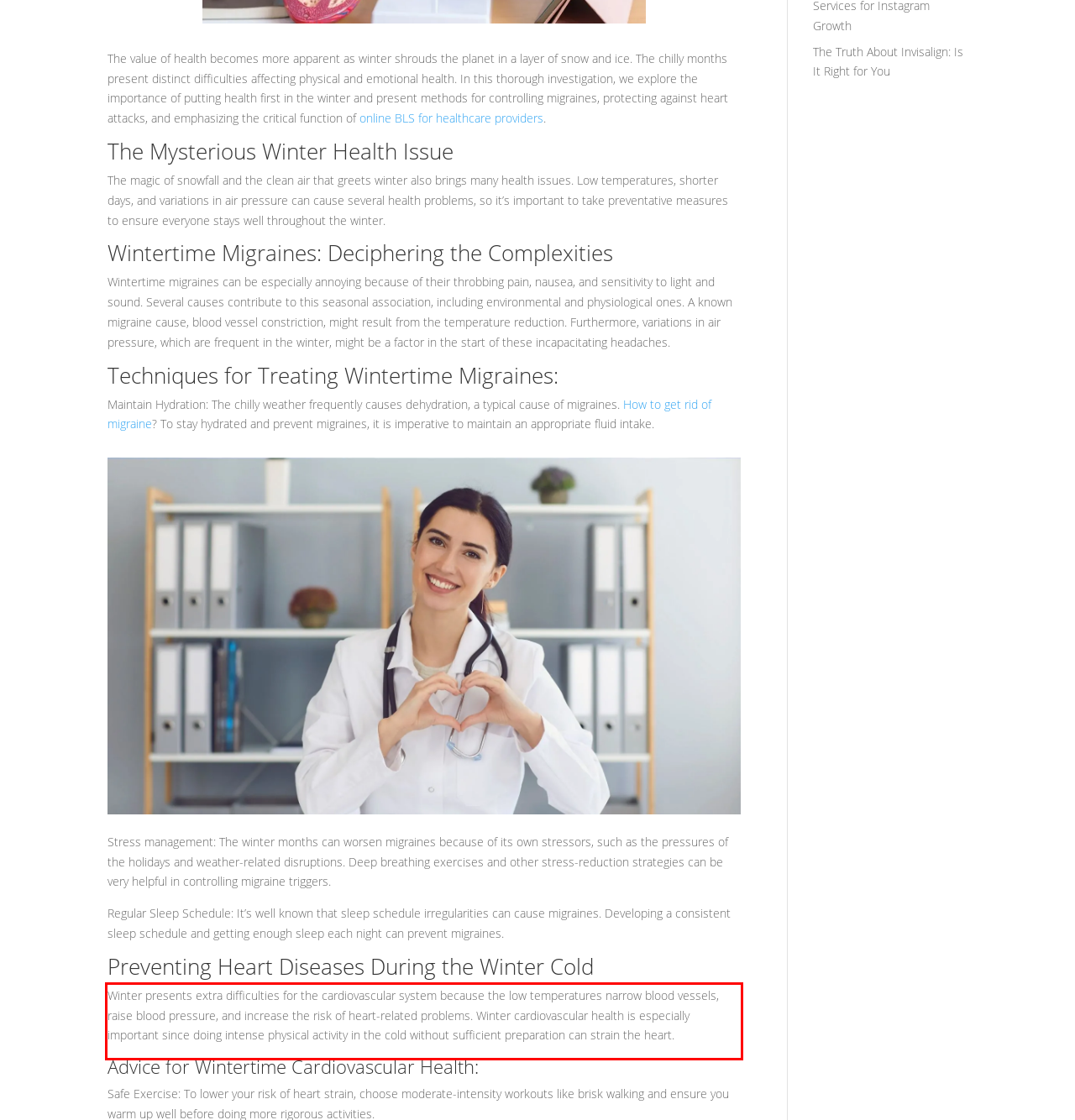Within the screenshot of a webpage, identify the red bounding box and perform OCR to capture the text content it contains.

Winter presents extra difficulties for the cardiovascular system because the low temperatures narrow blood vessels, raise blood pressure, and increase the risk of heart-related problems. Winter cardiovascular health is especially important since doing intense physical activity in the cold without sufficient preparation can strain the heart.